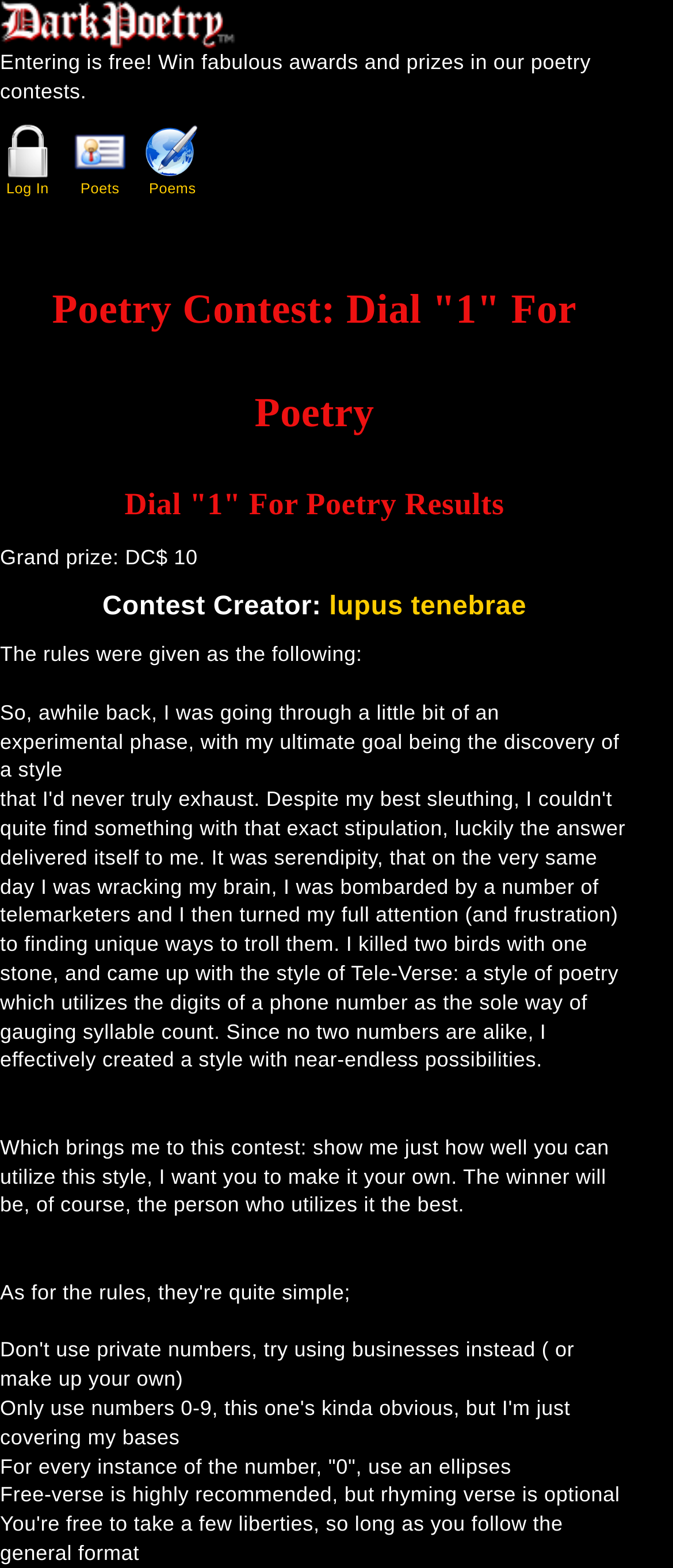What is the goal of the poetry contest?
Based on the image, answer the question with as much detail as possible.

I found the answer by looking at the StaticText element with the text 'show me just how well you can utilize this style, I want you to make it your own' which is located below the rules of the contest.